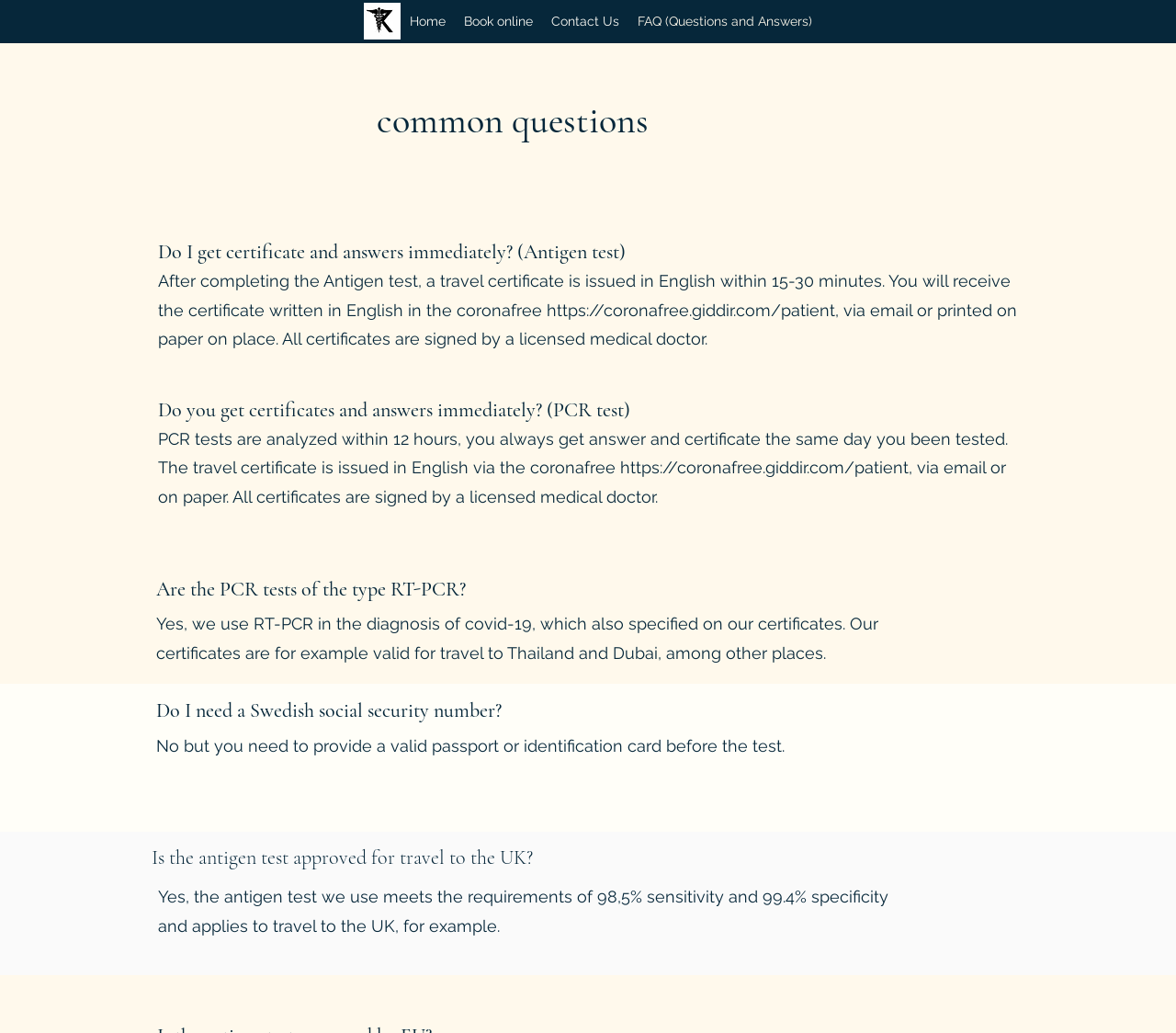Find the bounding box of the UI element described as: "https://coronafree.giddir.com/patient". The bounding box coordinates should be given as four float values between 0 and 1, i.e., [left, top, right, bottom].

[0.527, 0.443, 0.773, 0.462]